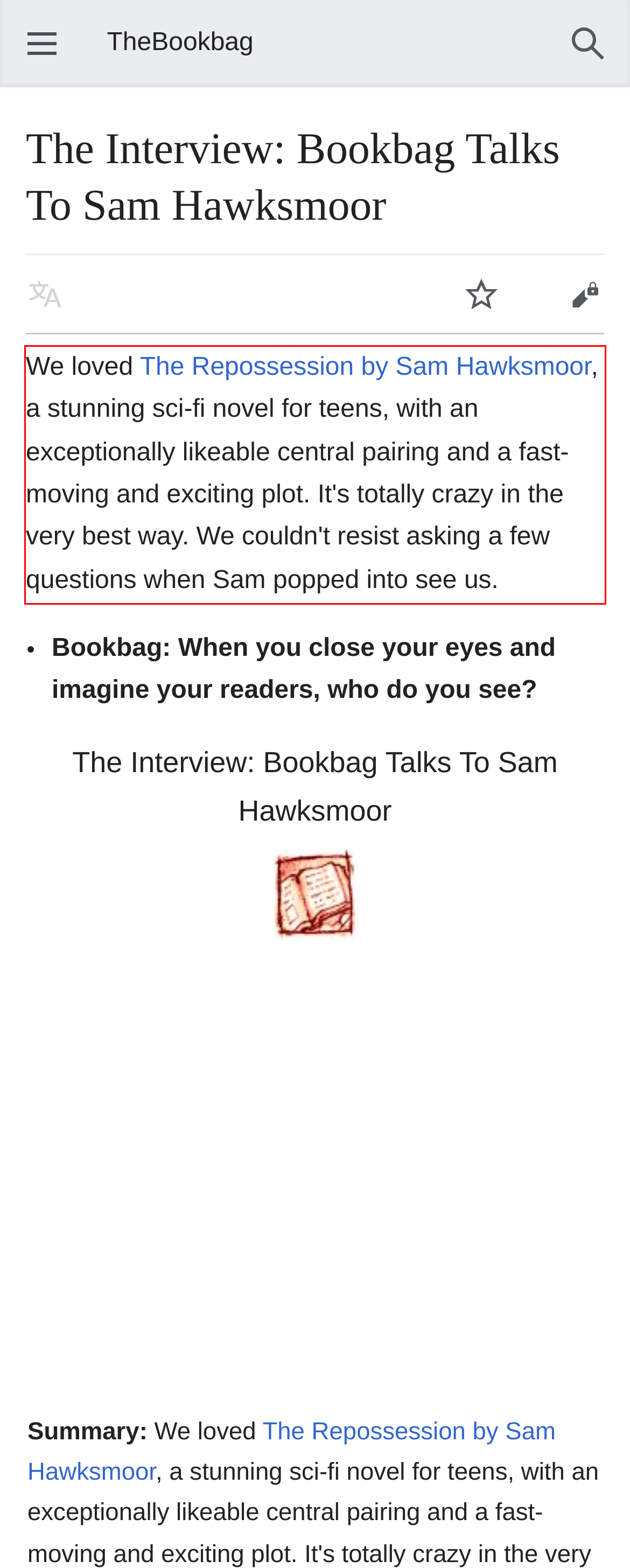Identify the text within the red bounding box on the webpage screenshot and generate the extracted text content.

We loved The Repossession by Sam Hawksmoor, a stunning sci-fi novel for teens, with an exceptionally likeable central pairing and a fast-moving and exciting plot. It's totally crazy in the very best way. We couldn't resist asking a few questions when Sam popped into see us.